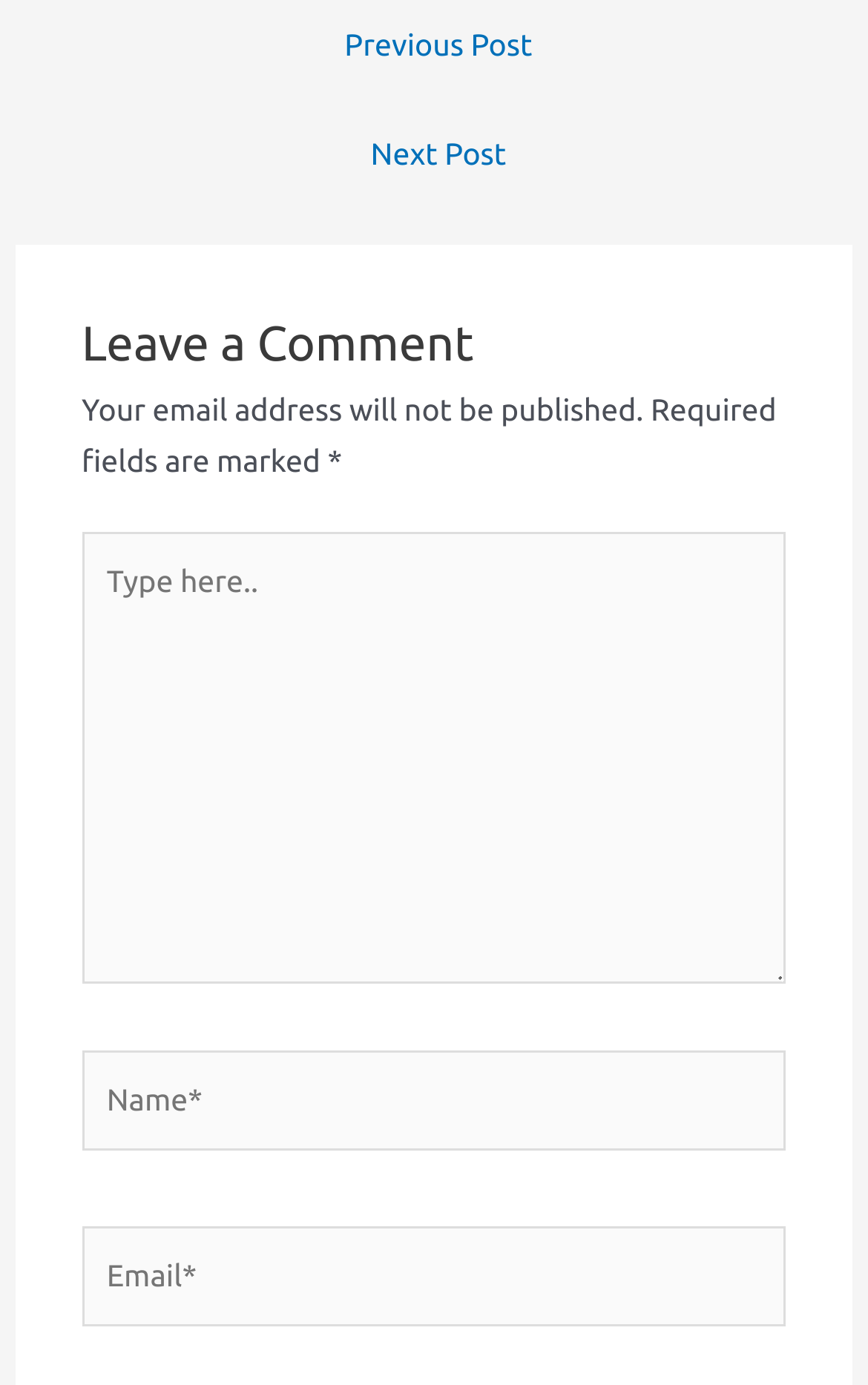Based on the image, give a detailed response to the question: What is the purpose of the 'Next Post' link?

The 'Next Post' link is located next to the 'Previous Post' link, and it likely allows users to navigate to the next post on the webpage.